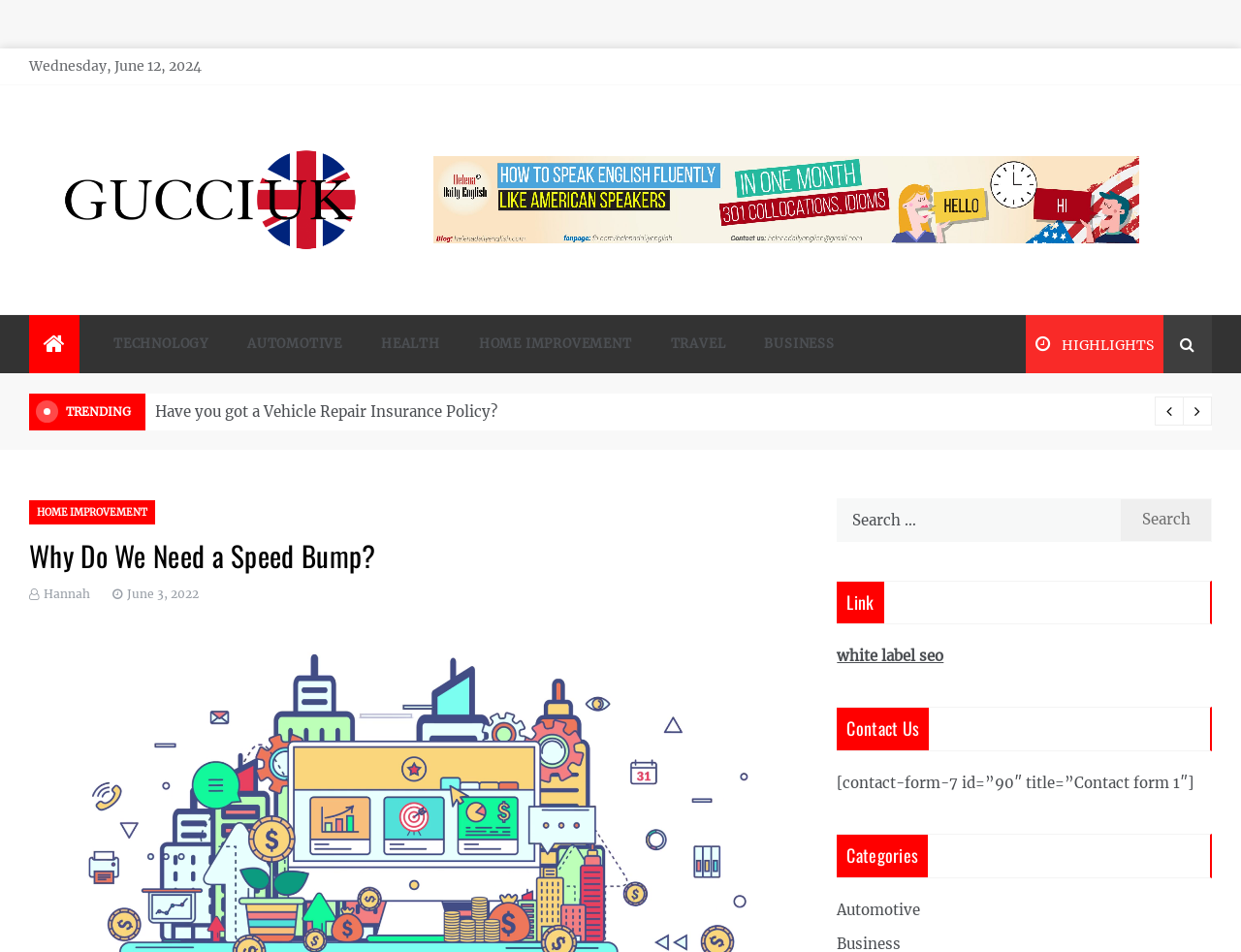Given the description "white label seo", determine the bounding box of the corresponding UI element.

[0.674, 0.679, 0.76, 0.699]